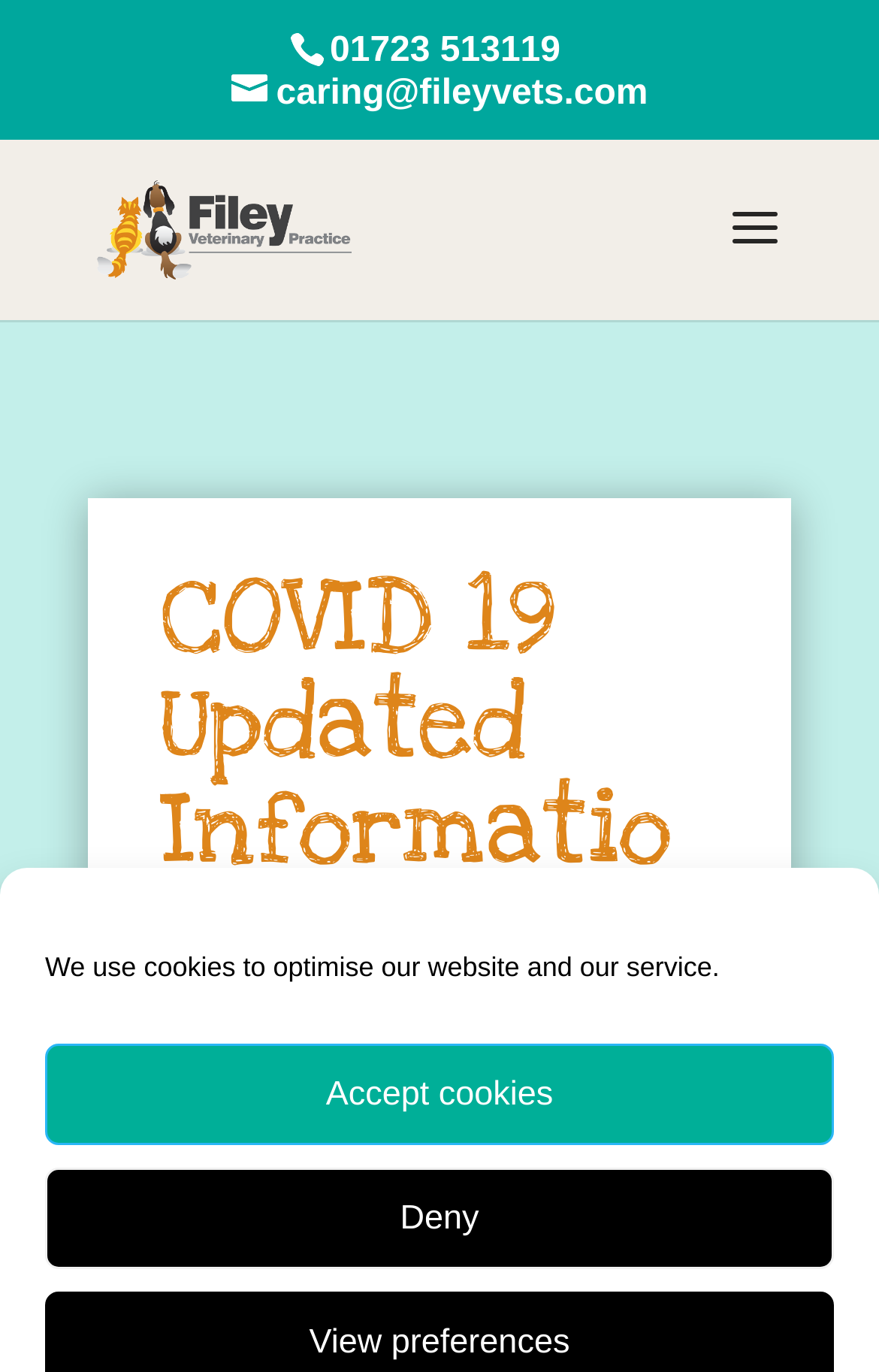Please respond in a single word or phrase: 
Is there an image on the webpage?

Yes